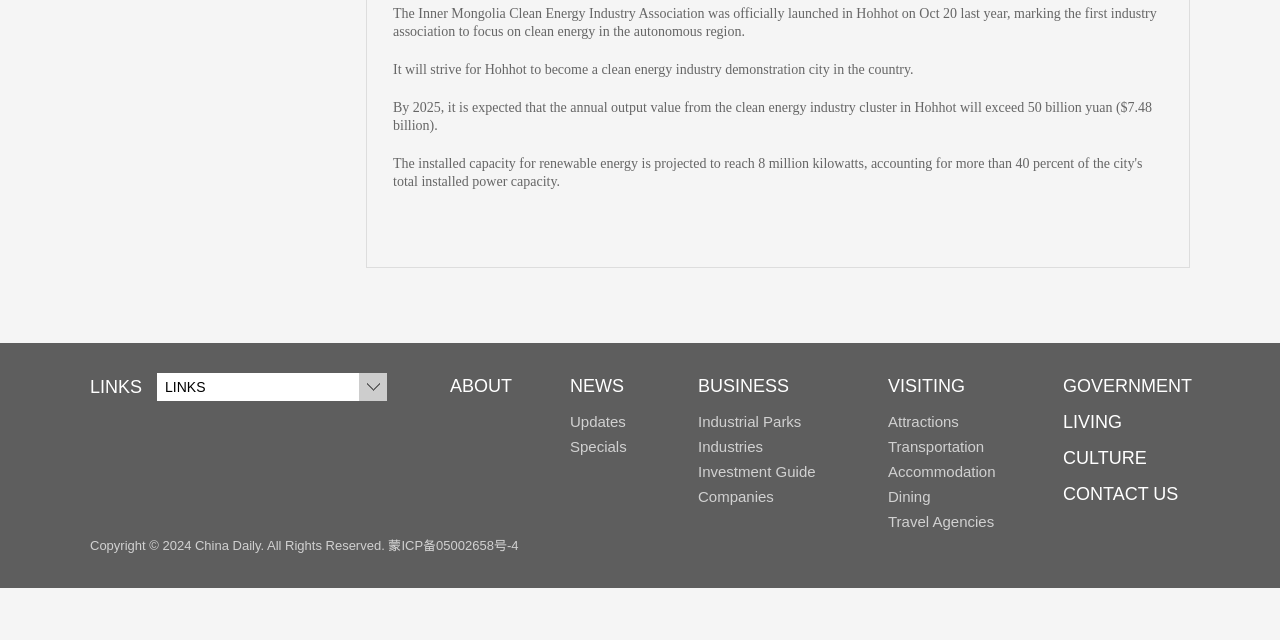Find the bounding box of the UI element described as: "CONTACT US". The bounding box coordinates should be given as four float values between 0 and 1, i.e., [left, top, right, bottom].

[0.83, 0.757, 0.921, 0.788]